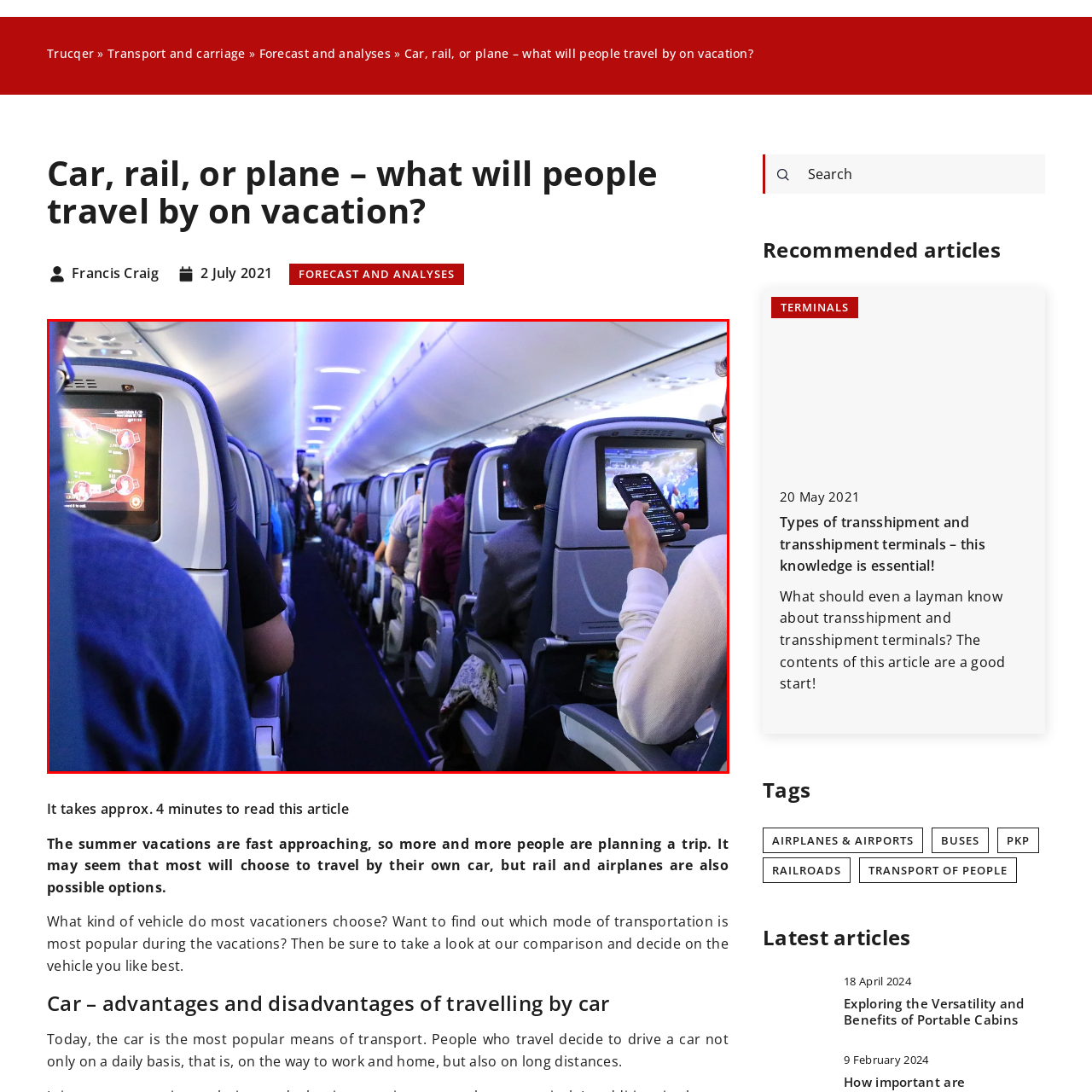Concentrate on the image inside the red border and answer the question in one word or phrase: 
What is the purpose of airplanes according to the scene?

Modes of transportation for vacations